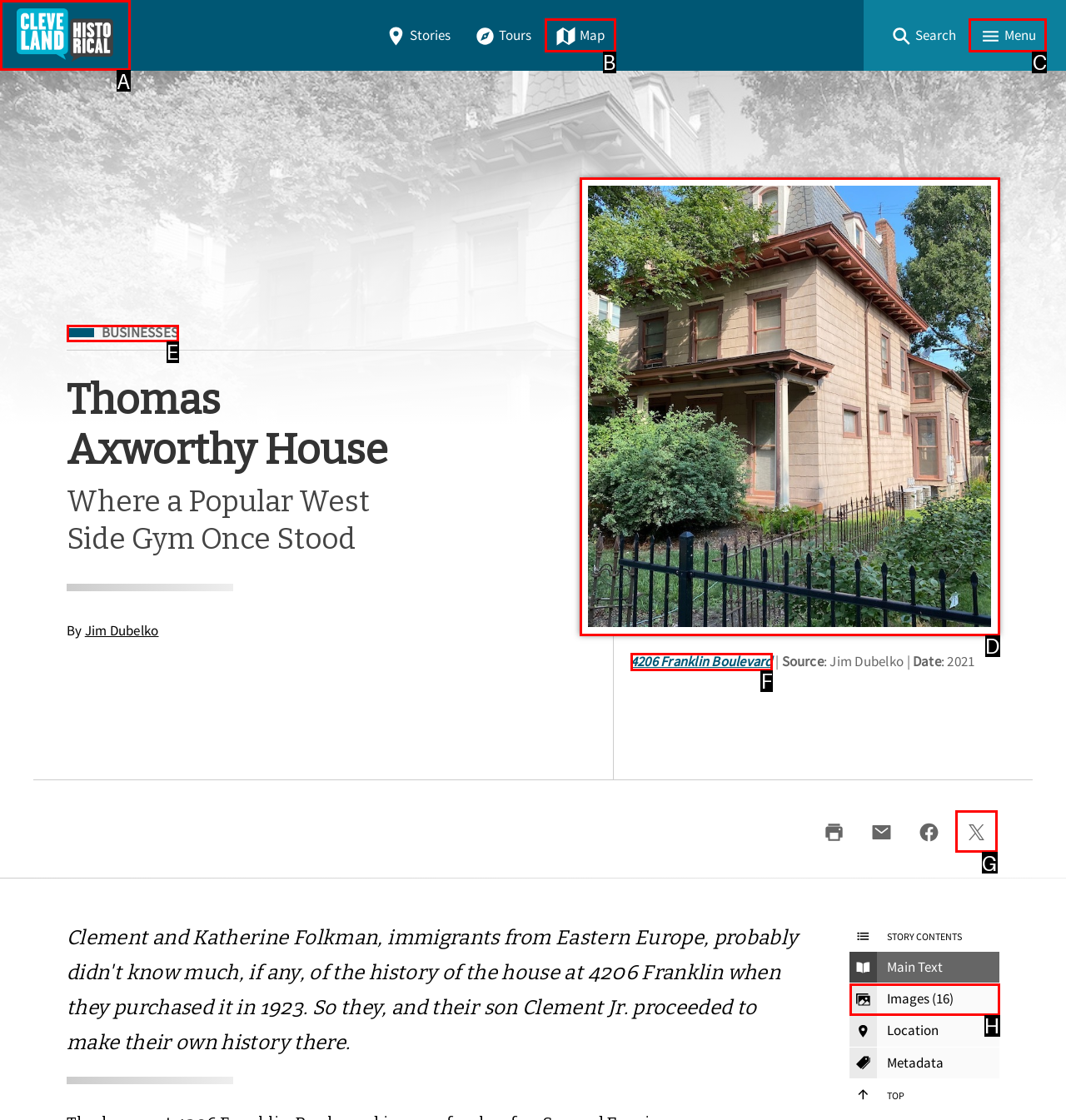Select the HTML element that should be clicked to accomplish the task: Click the Home link Reply with the corresponding letter of the option.

A